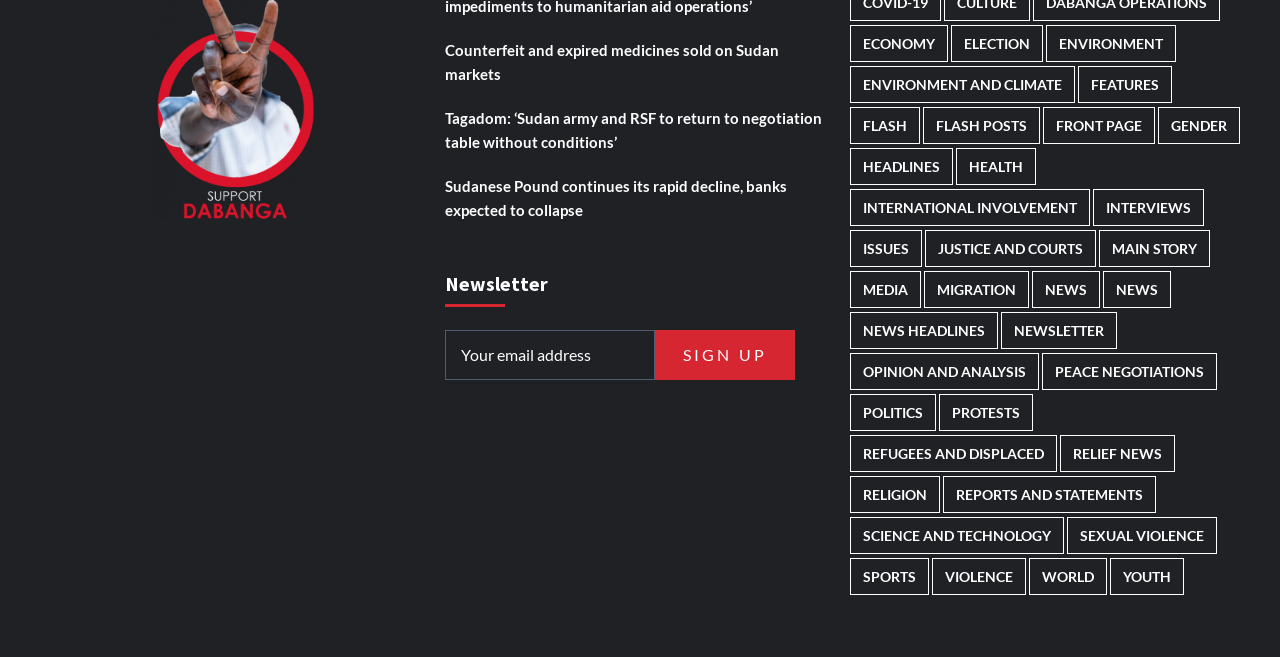Respond to the question below with a concise word or phrase:
What is the topic of the first link?

Counterfeit and expired medicines